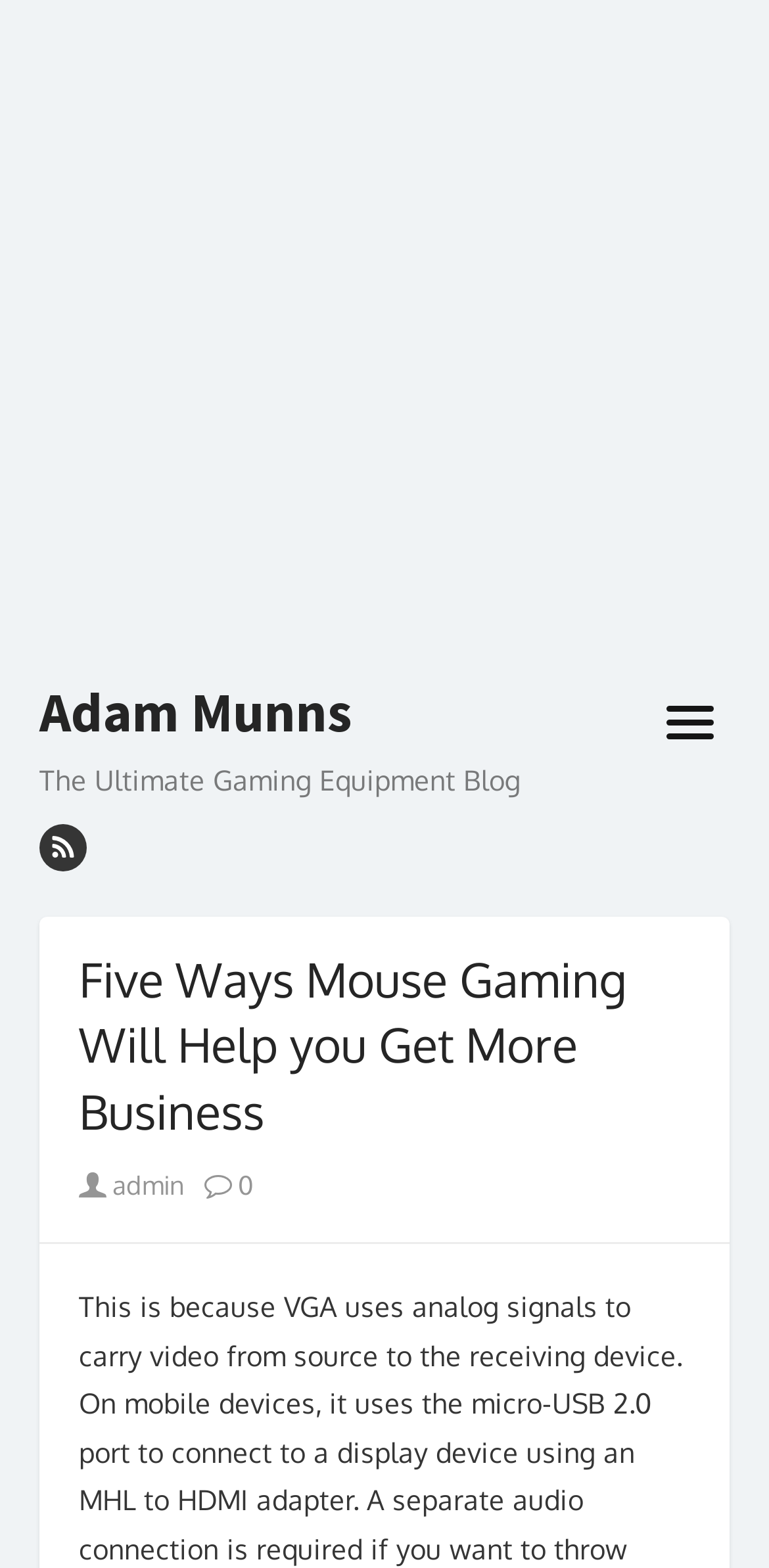What is the text of the webpage's headline?

Five Ways Mouse Gaming Will Help you Get More Business